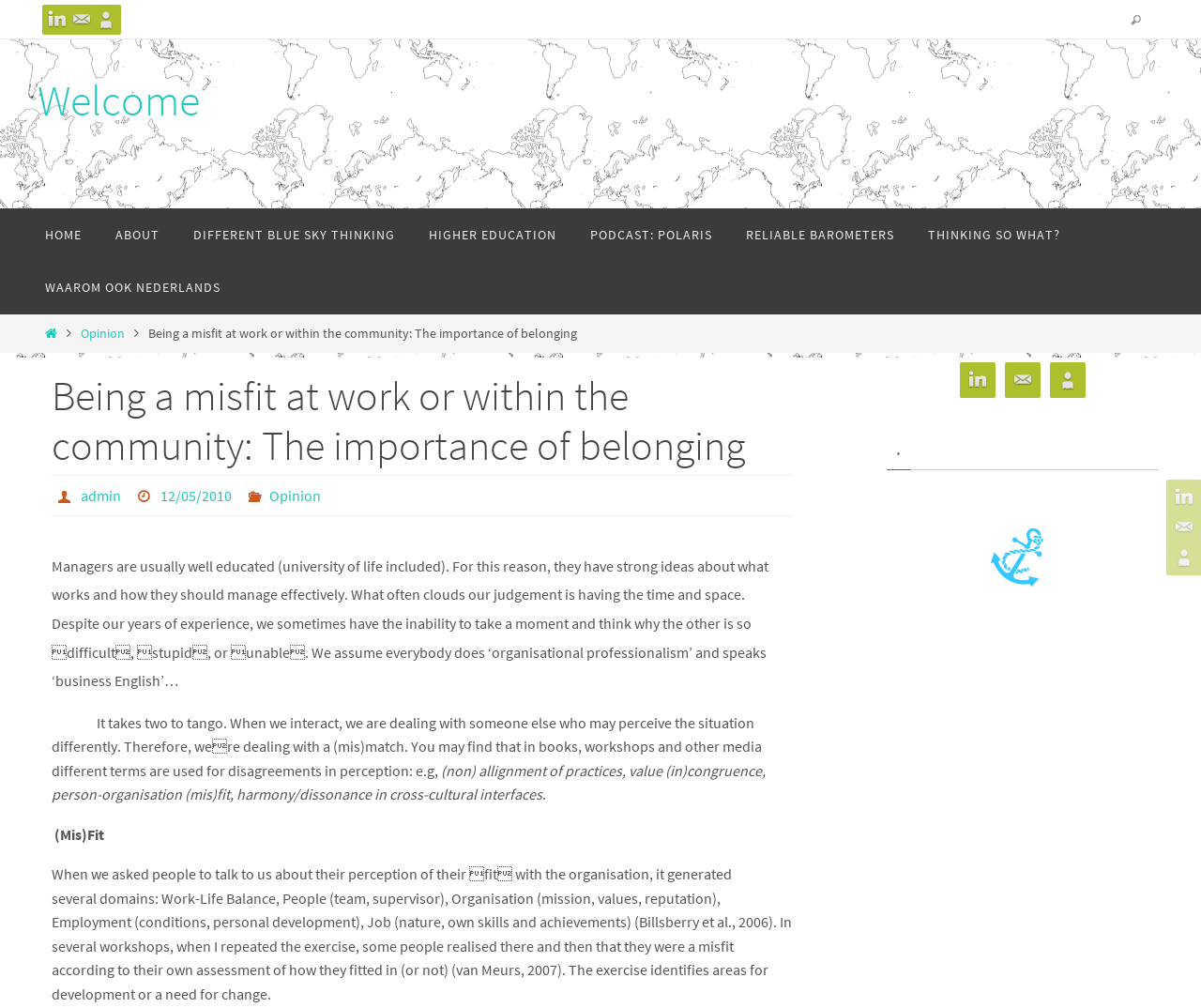Identify the bounding box coordinates of the clickable region to carry out the given instruction: "Click on the LinkedIn link".

[0.035, 0.005, 0.06, 0.034]